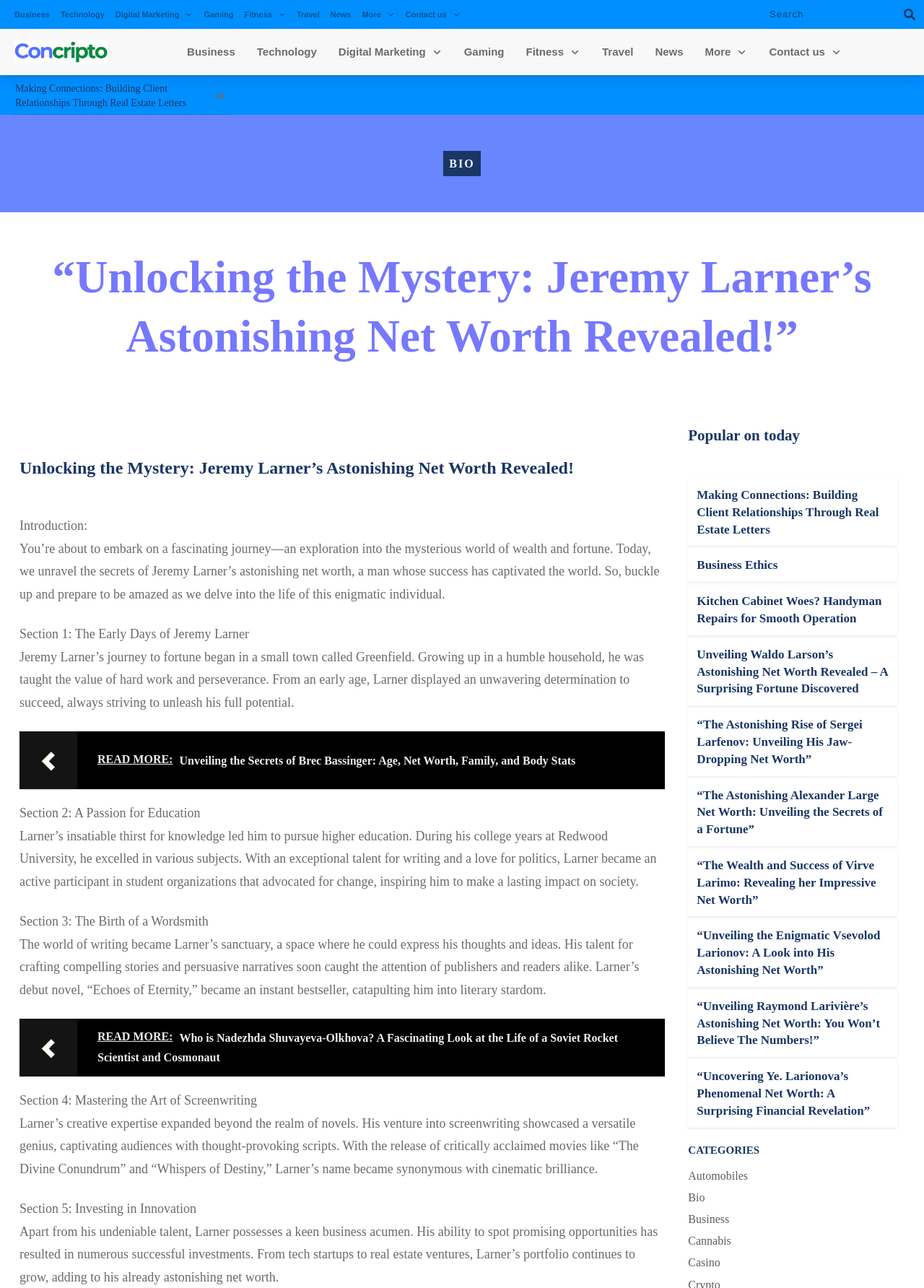Provide the bounding box coordinates of the HTML element this sentence describes: "Bio".

[0.486, 0.122, 0.514, 0.132]